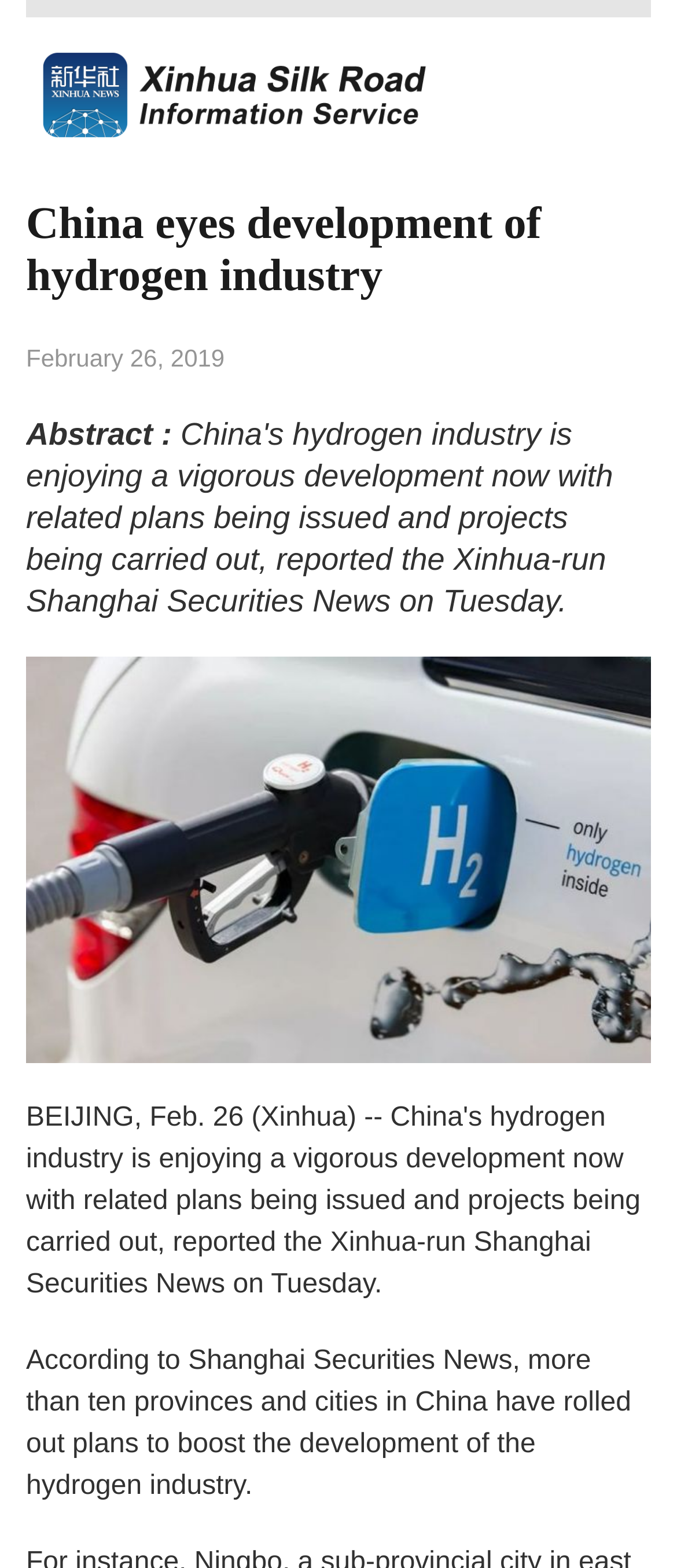What is the image above the article about?
Using the image, elaborate on the answer with as much detail as possible.

I found the image above the article by looking at the image element with the description '氢燃料' which is located above the StaticText element that describes the content of the article.